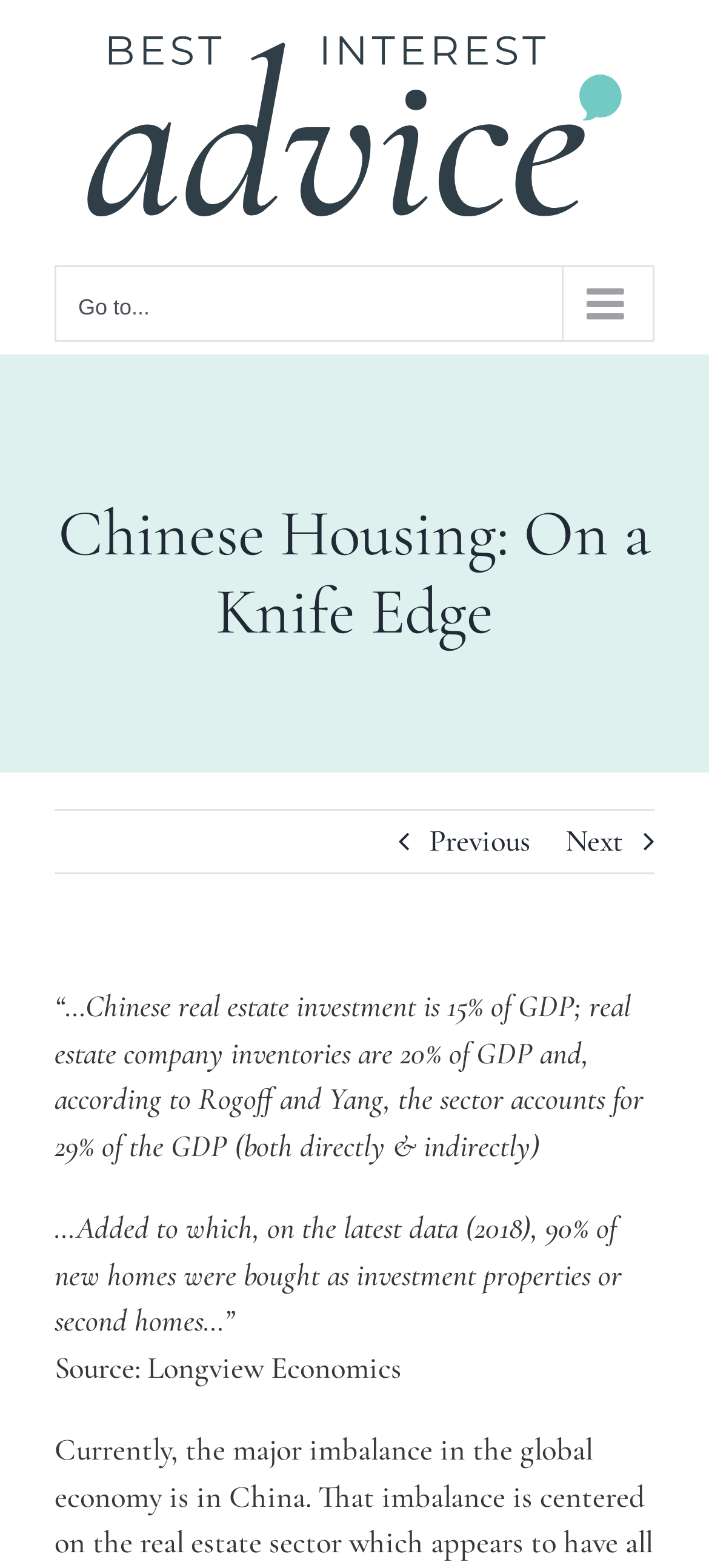What is the source of the data mentioned in the webpage?
Based on the visual information, provide a detailed and comprehensive answer.

The source of the data mentioned in the webpage is located at the bottom of the webpage, and it is a static text element with the text 'Source: Longview Economics'.